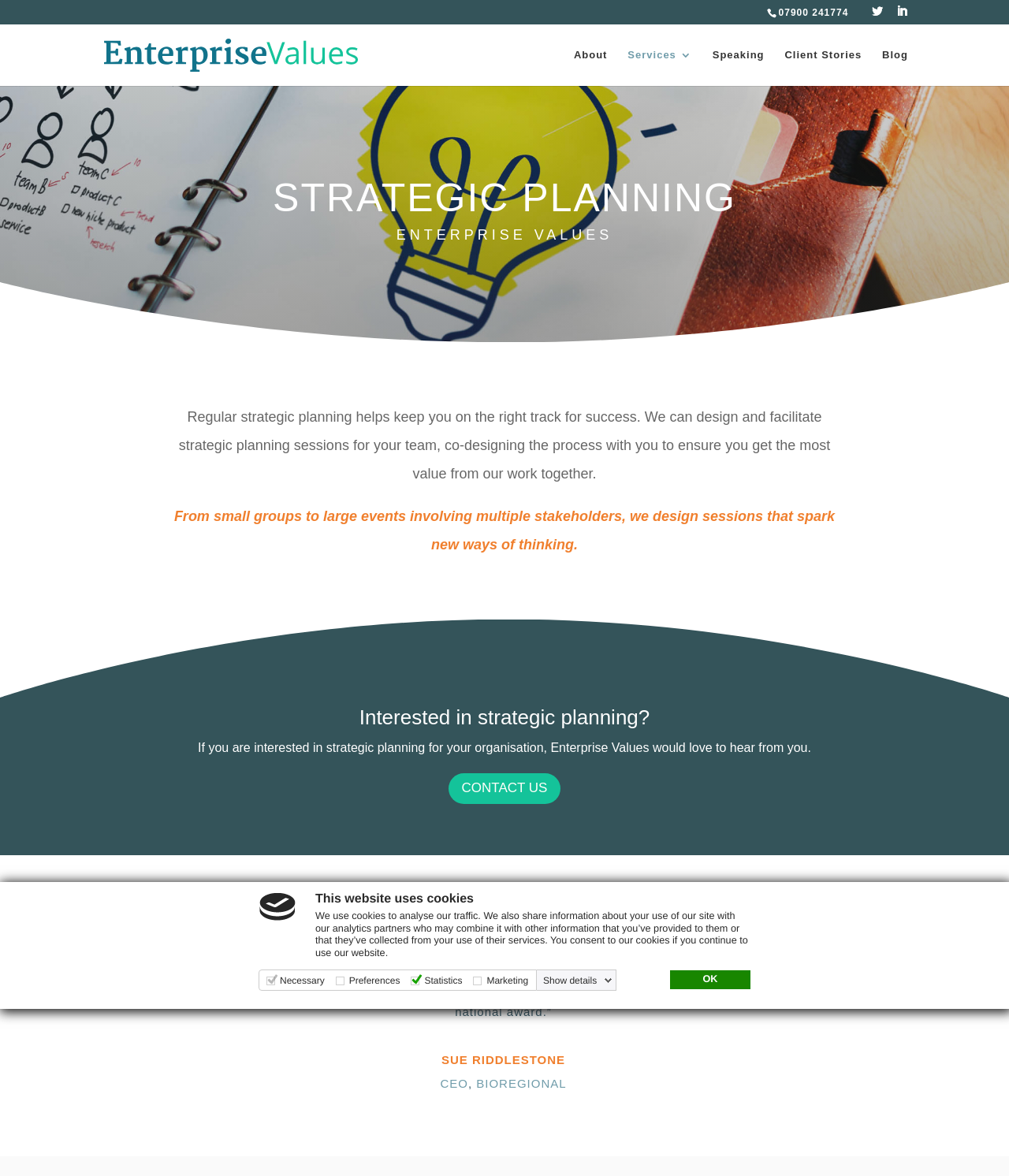Please specify the bounding box coordinates of the clickable section necessary to execute the following command: "Go to 'About' page".

[0.569, 0.042, 0.602, 0.073]